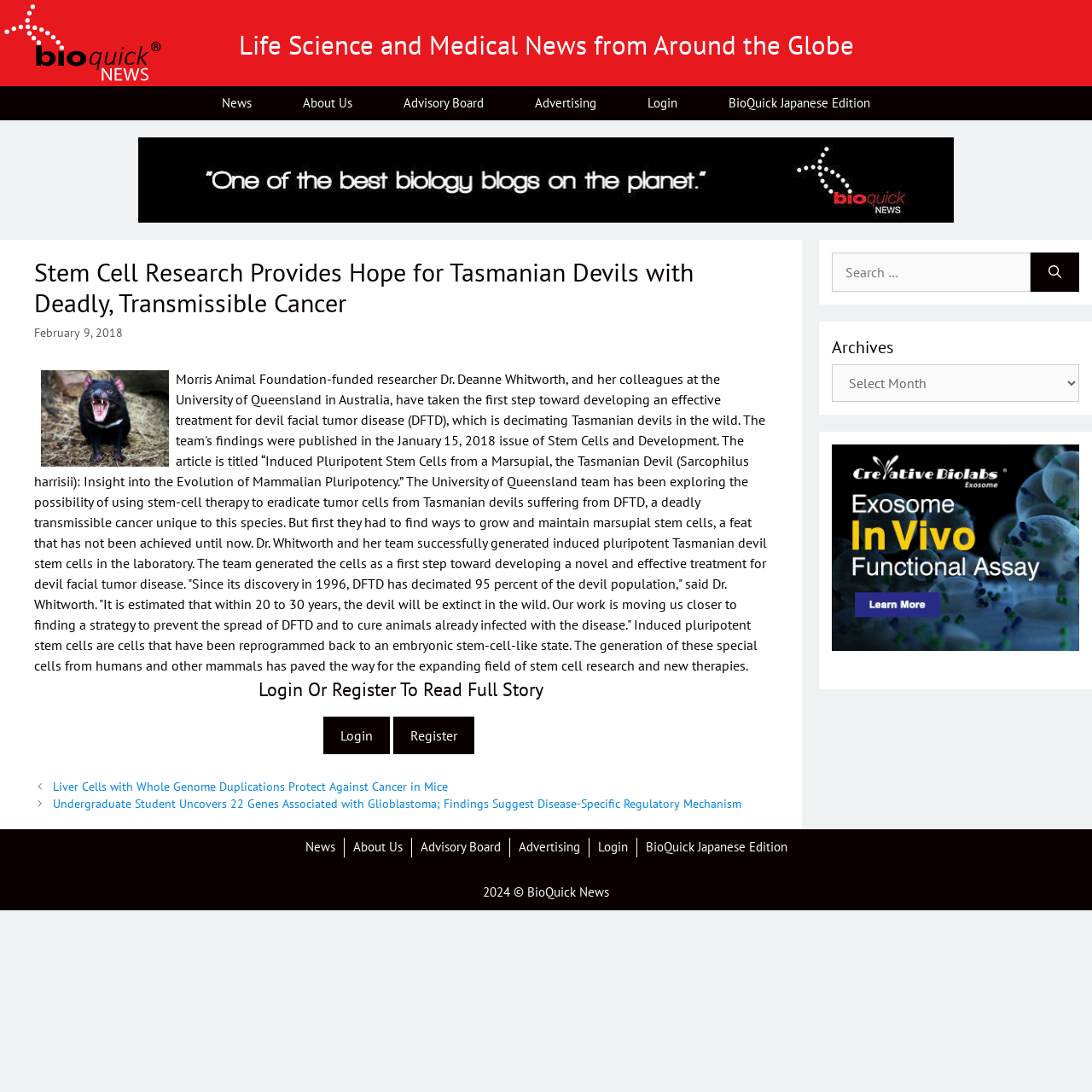Use a single word or phrase to answer the question: 
What is the purpose of the search box?

To search for articles